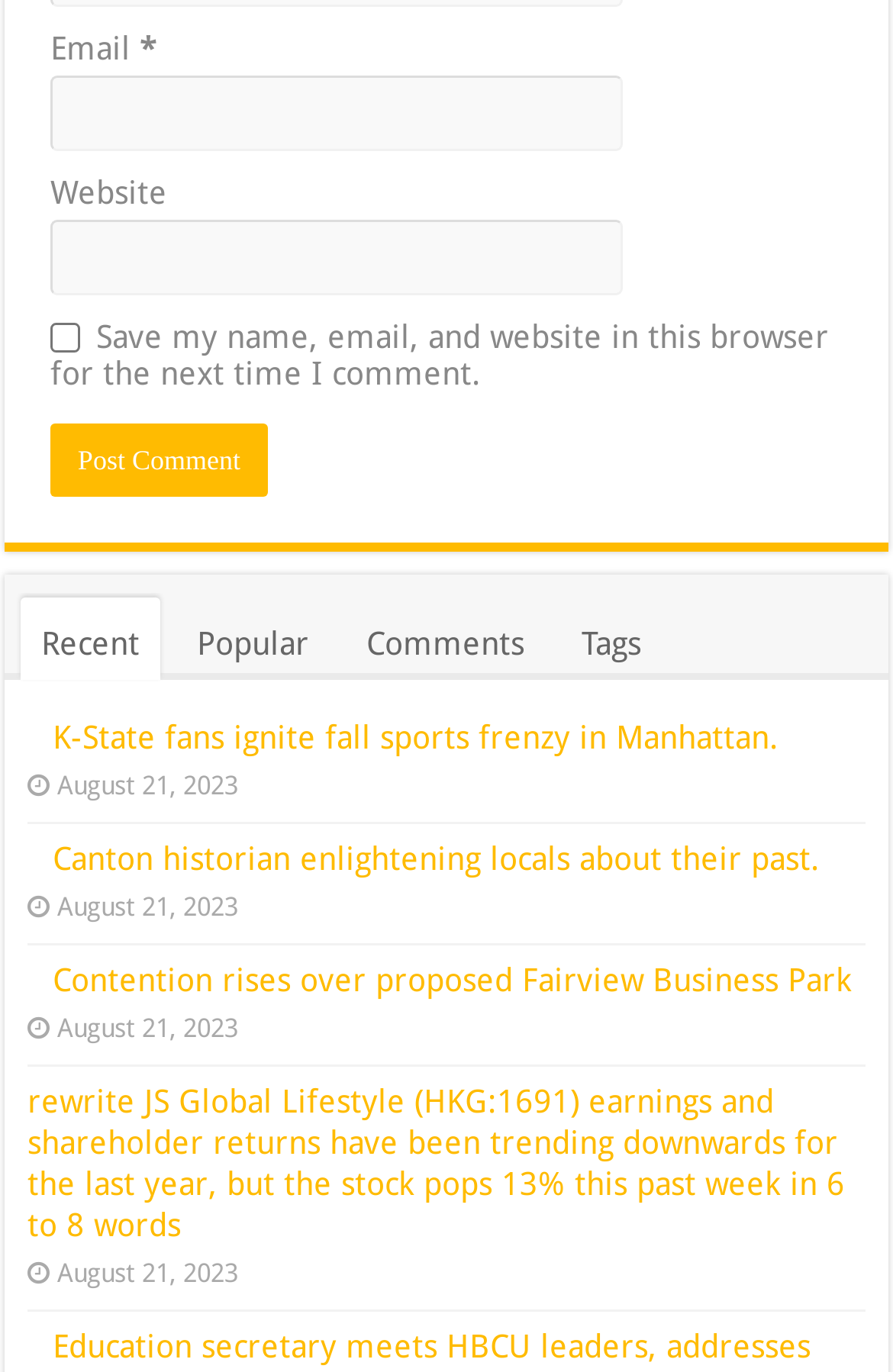Please find the bounding box coordinates (top-left x, top-left y, bottom-right x, bottom-right y) in the screenshot for the UI element described as follows: Tags

[0.628, 0.435, 0.741, 0.495]